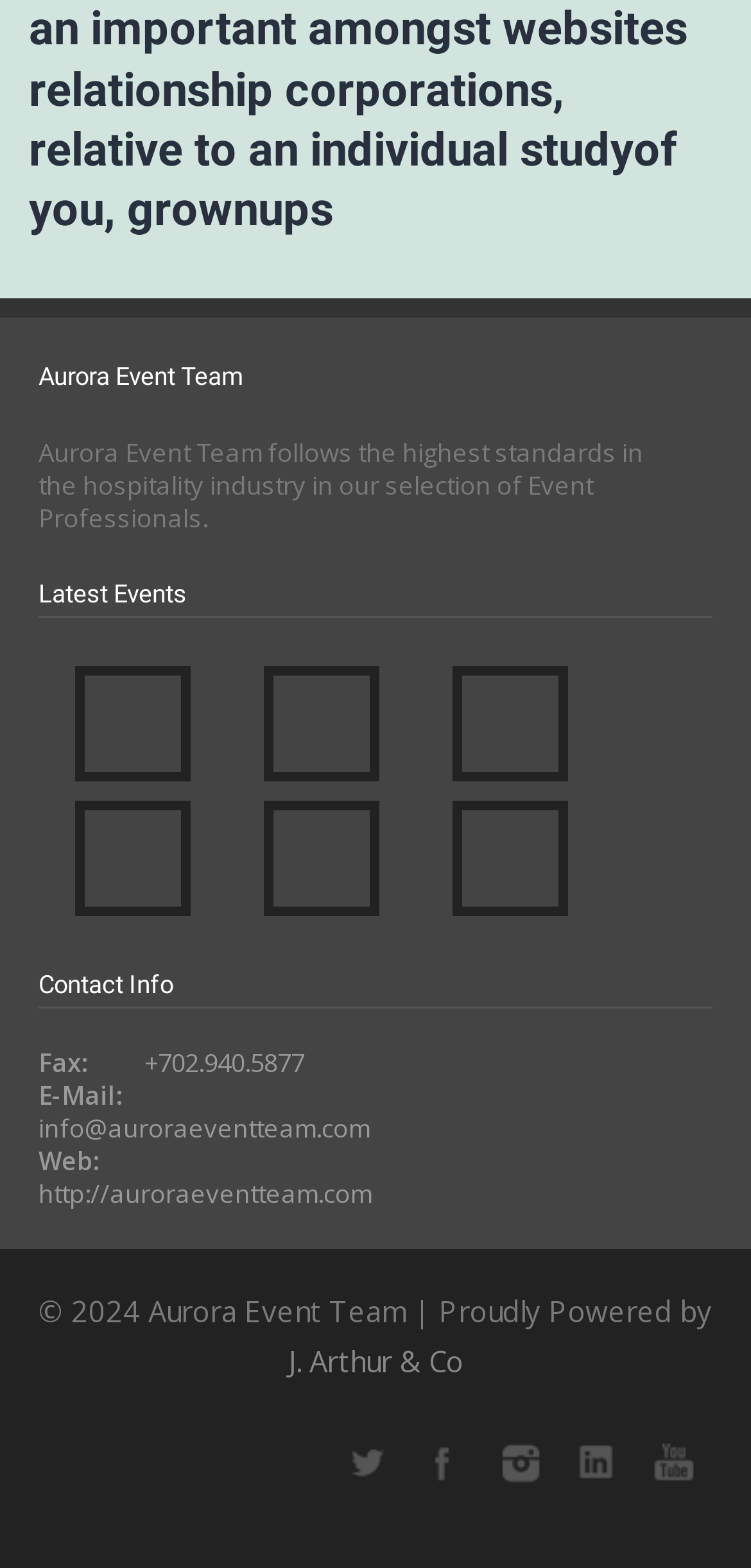How many figures are there on the webpage?
Make sure to answer the question with a detailed and comprehensive explanation.

There are six figure elements on the webpage, each containing a link, which can be identified by their bounding box coordinates and the presence of a link element within each figure element.